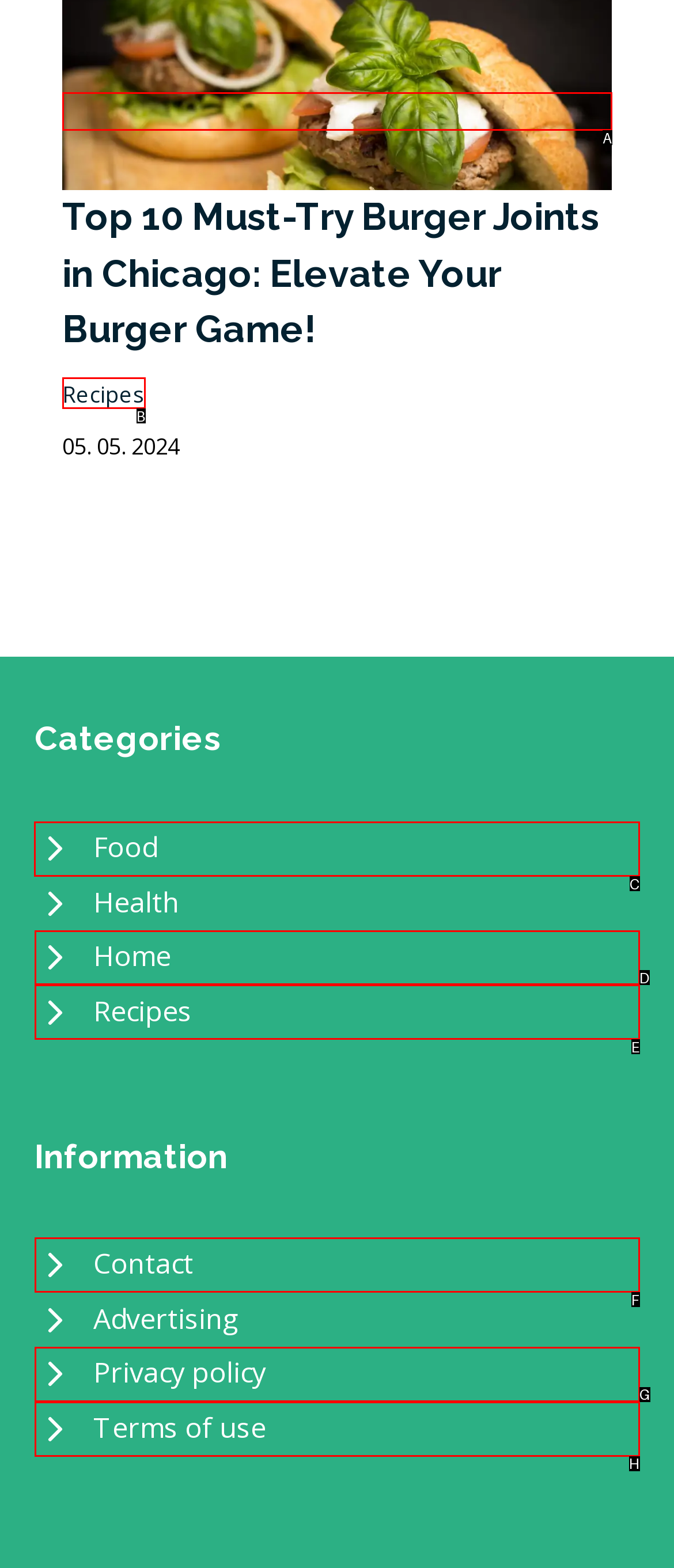Point out the HTML element I should click to achieve the following: Explore the 'Food' category Reply with the letter of the selected element.

C